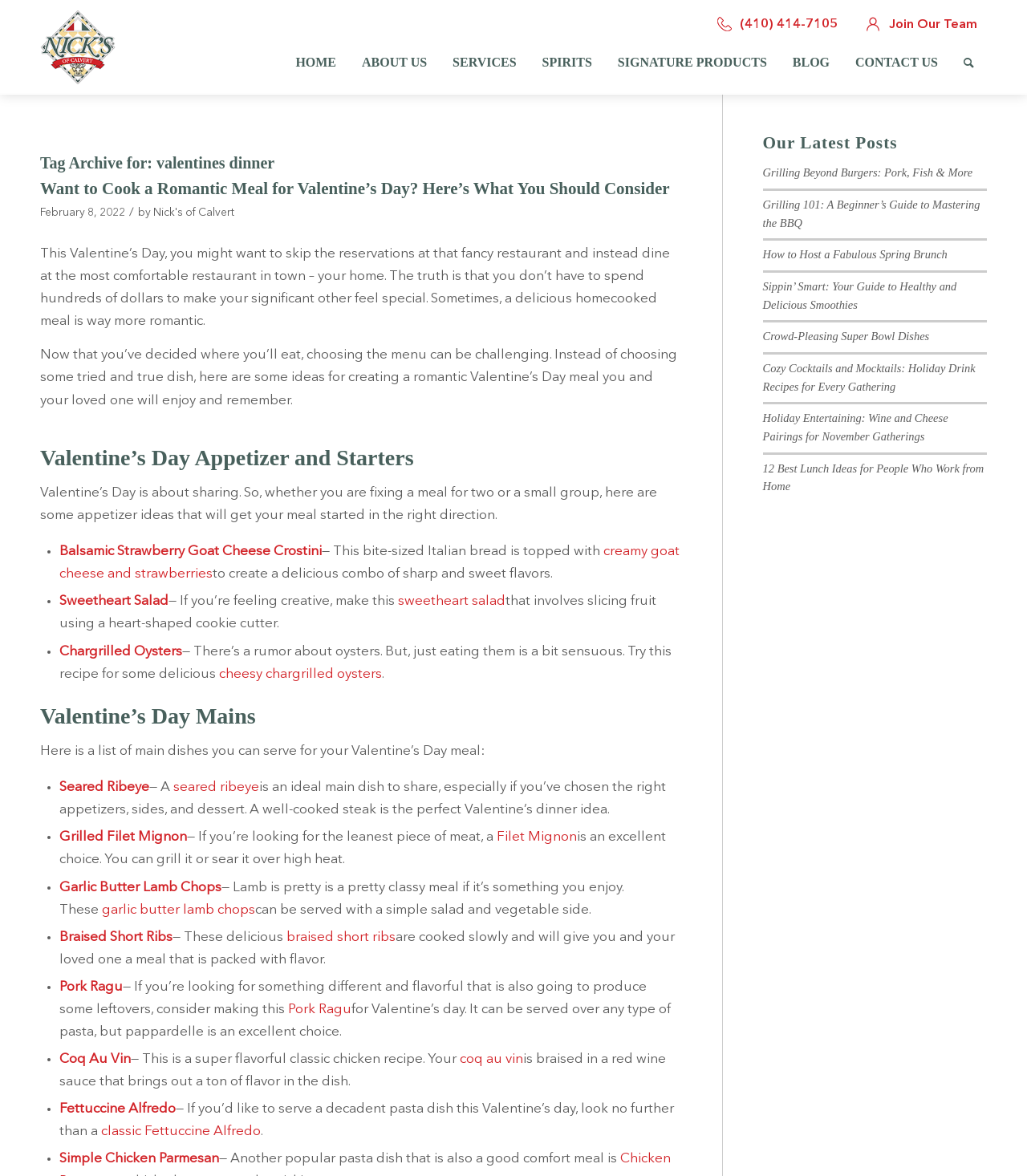Determine the bounding box for the HTML element described here: "braised short ribs". The coordinates should be given as [left, top, right, bottom] with each number being a float between 0 and 1.

[0.279, 0.791, 0.385, 0.803]